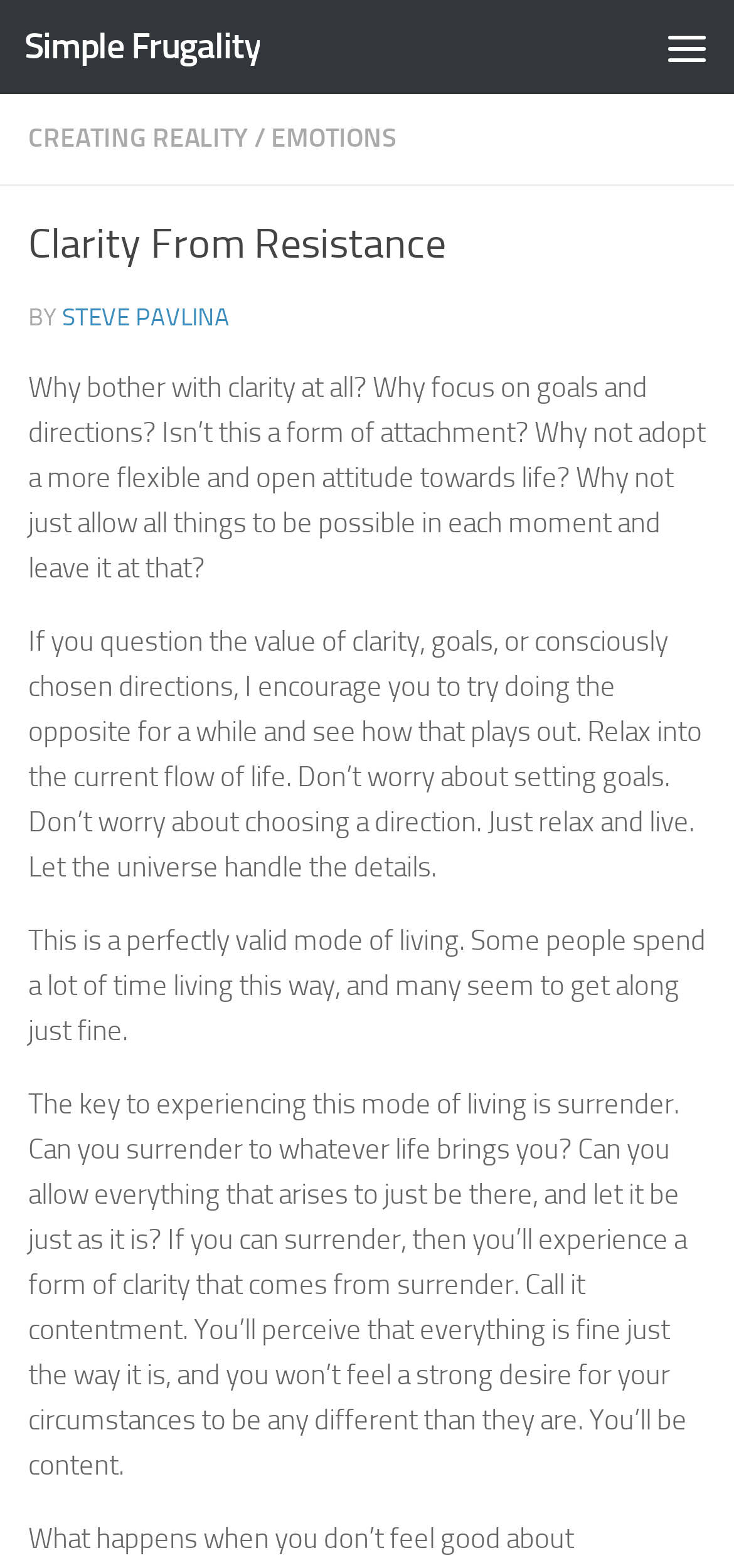Give a one-word or short phrase answer to the question: 
What is the name of the link above 'EMOTIONS'?

CREATING REALITY